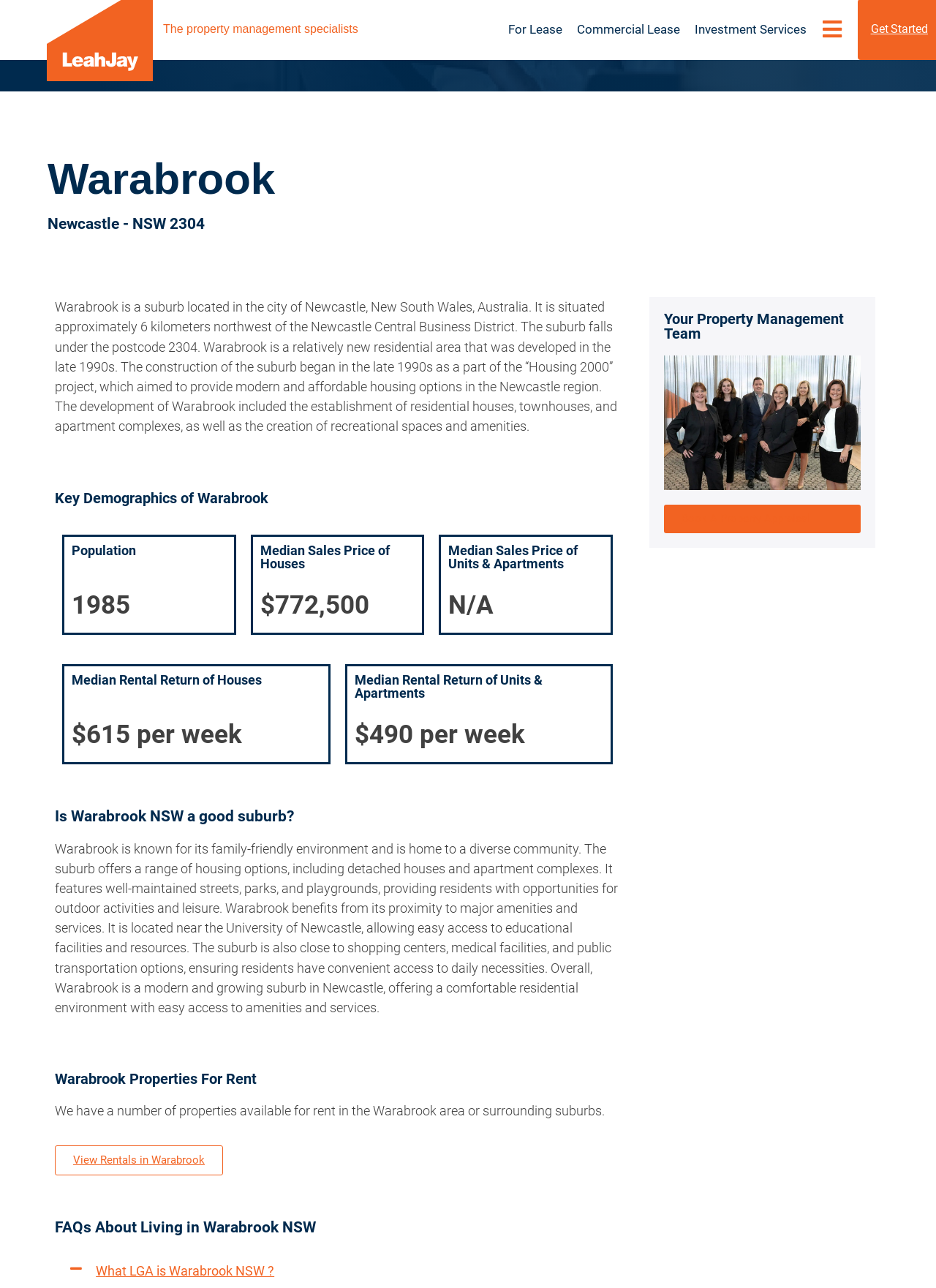Find the coordinates for the bounding box of the element with this description: "View Rentals in Warabrook".

[0.059, 0.889, 0.238, 0.913]